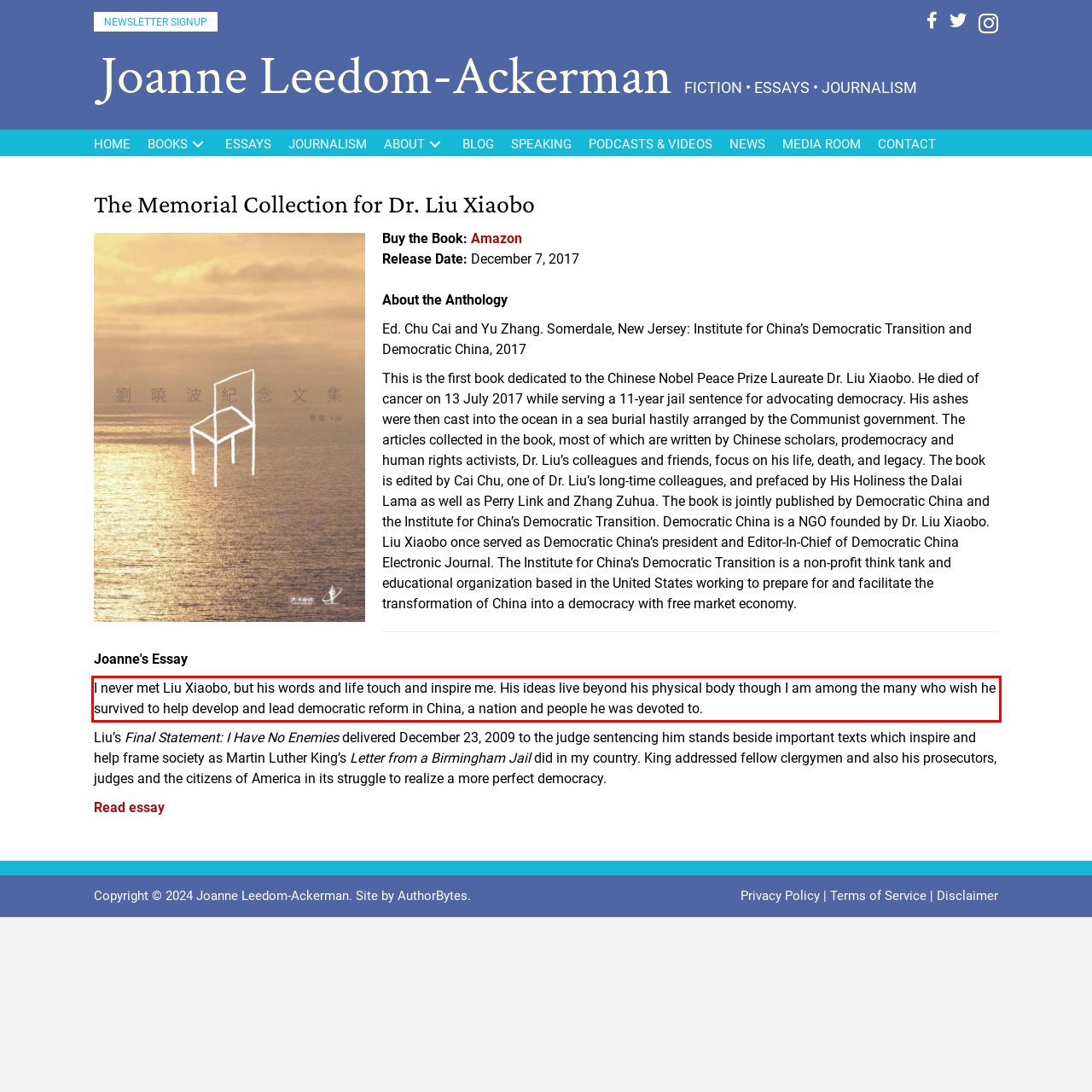Given a screenshot of a webpage with a red bounding box, extract the text content from the UI element inside the red bounding box.

I never met Liu Xiaobo, but his words and life touch and inspire me. His ideas live beyond his physical body though I am among the many who wish he survived to help develop and lead democratic reform in China, a nation and people he was devoted to.